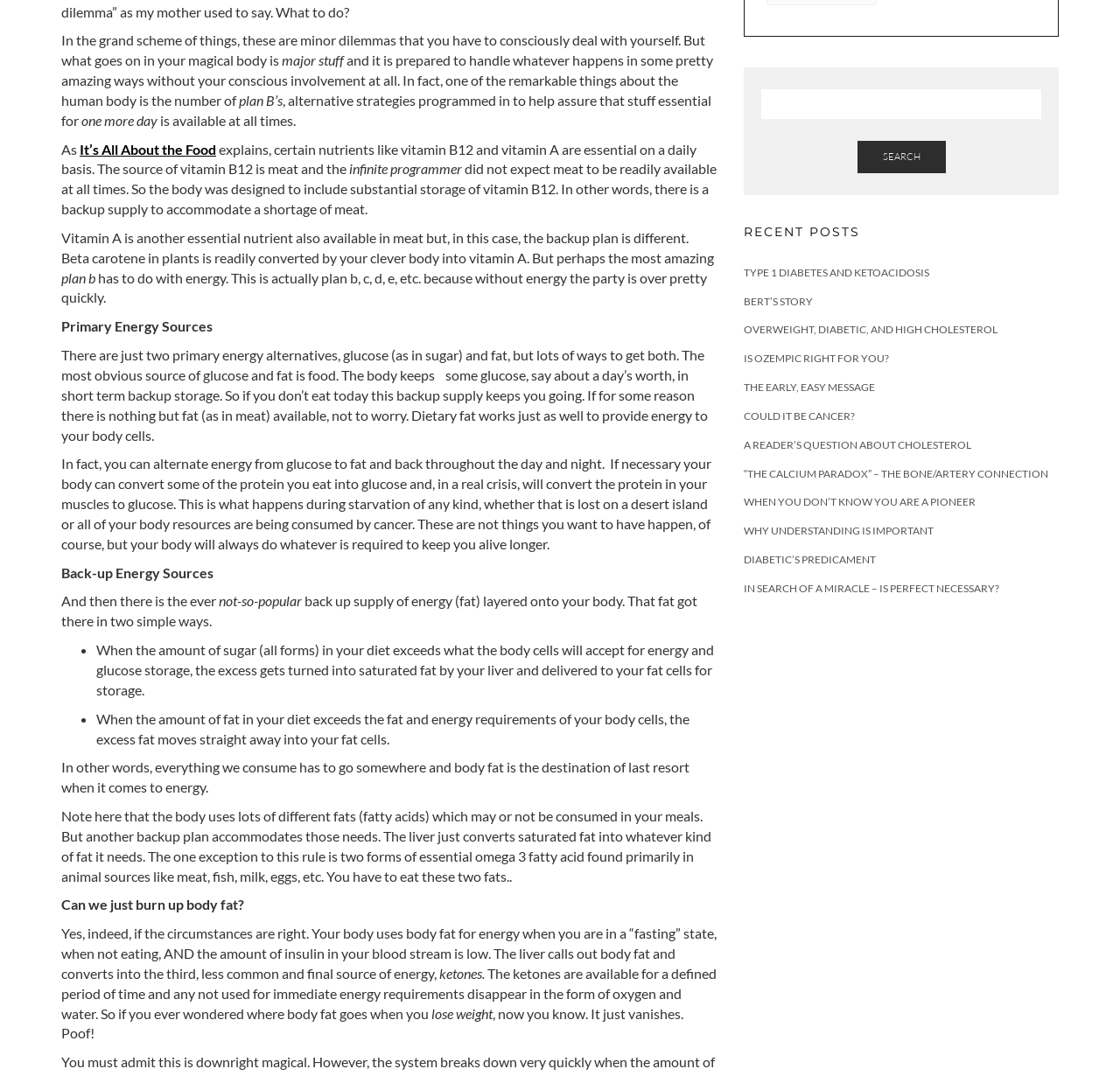For the given element description Search, determine the bounding box coordinates of the UI element. The coordinates should follow the format (top-left x, top-left y, bottom-right x, bottom-right y) and be within the range of 0 to 1.

[0.765, 0.131, 0.844, 0.161]